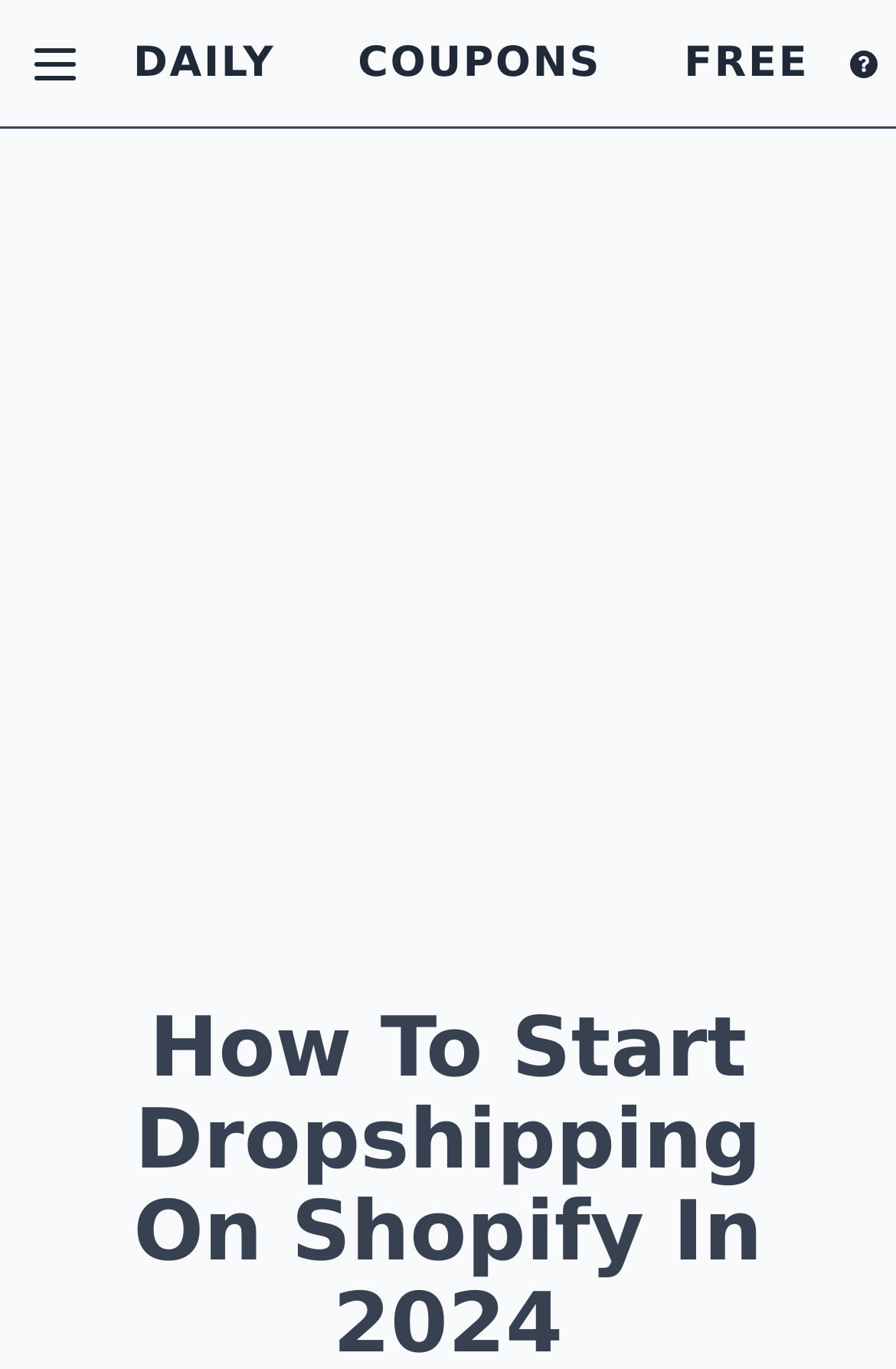Answer the question briefly using a single word or phrase: 
What is the icon next to the 'Menu' button?

Image